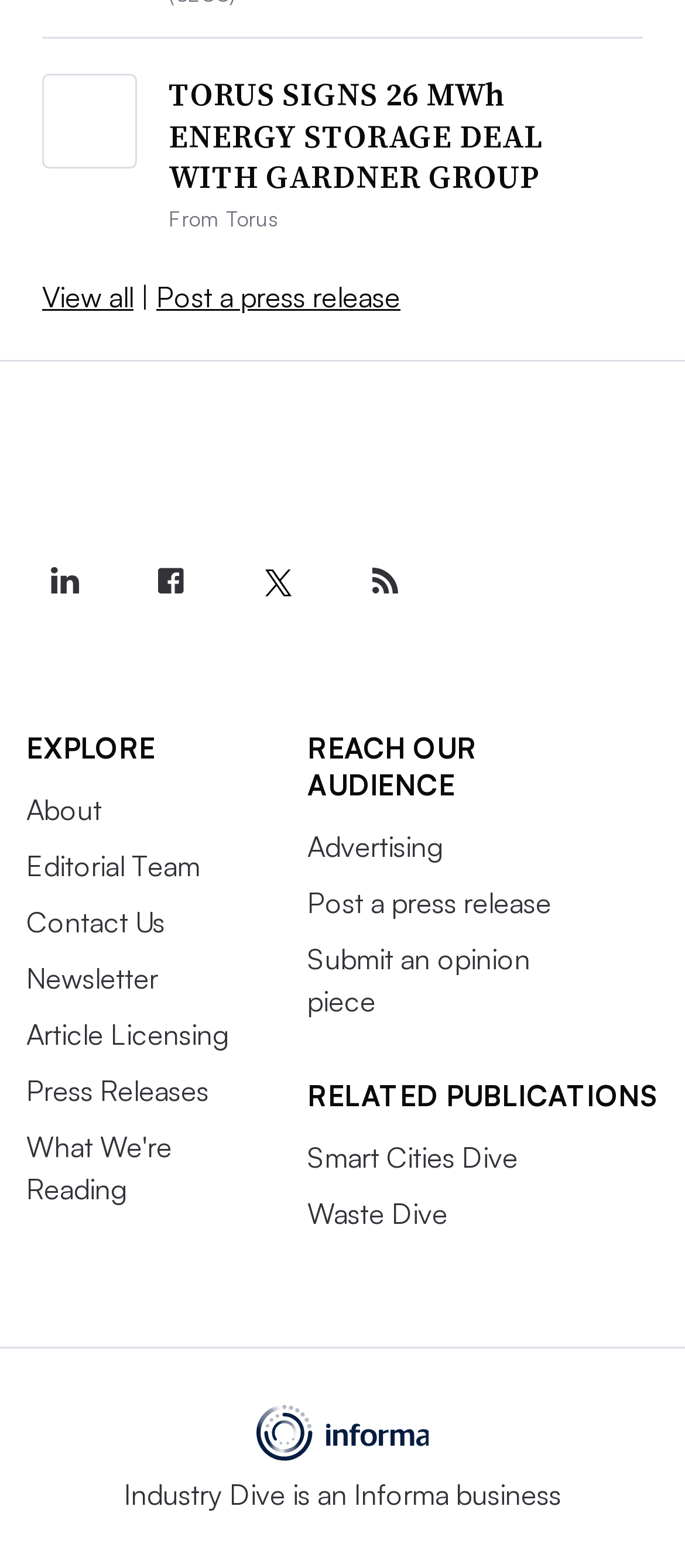Locate the bounding box coordinates of the element to click to perform the following action: 'Post a press release'. The coordinates should be given as four float values between 0 and 1, in the form of [left, top, right, bottom].

[0.228, 0.178, 0.585, 0.201]